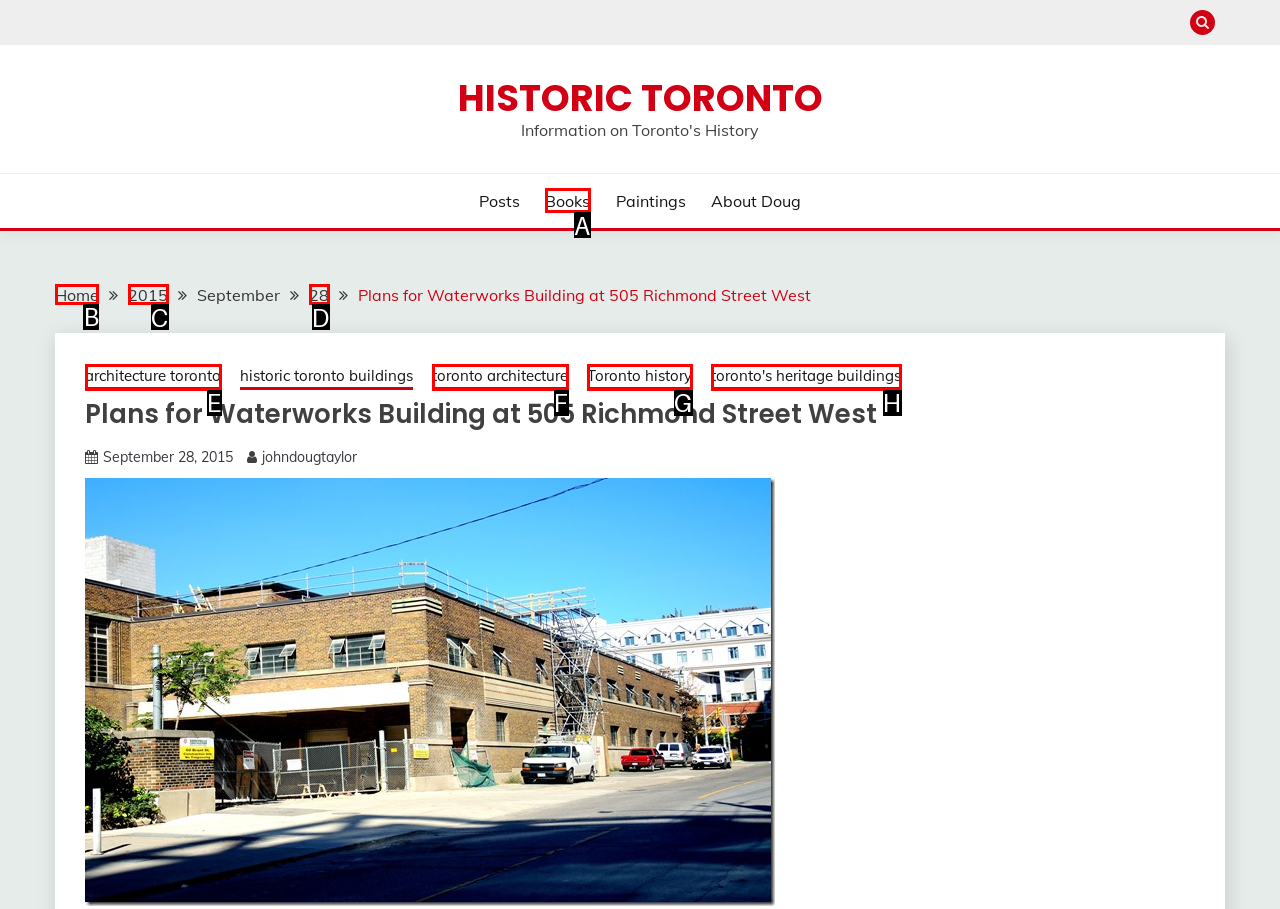Please identify the correct UI element to click for the task: Click the Home link Respond with the letter of the appropriate option.

B